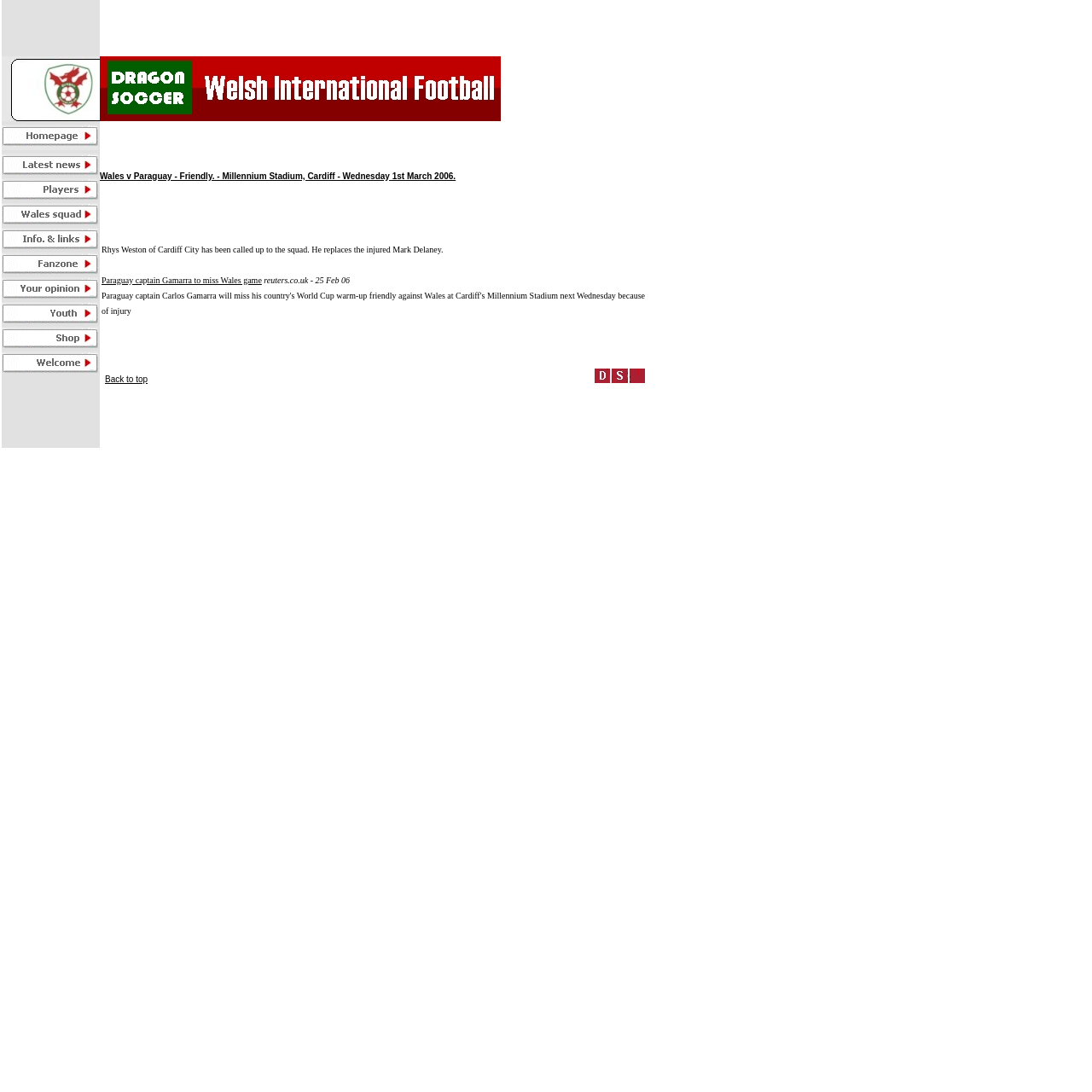Reply to the question below using a single word or brief phrase:
What is the date of the Wales v Paraguay friendly match?

Wednesday 1st March 2006